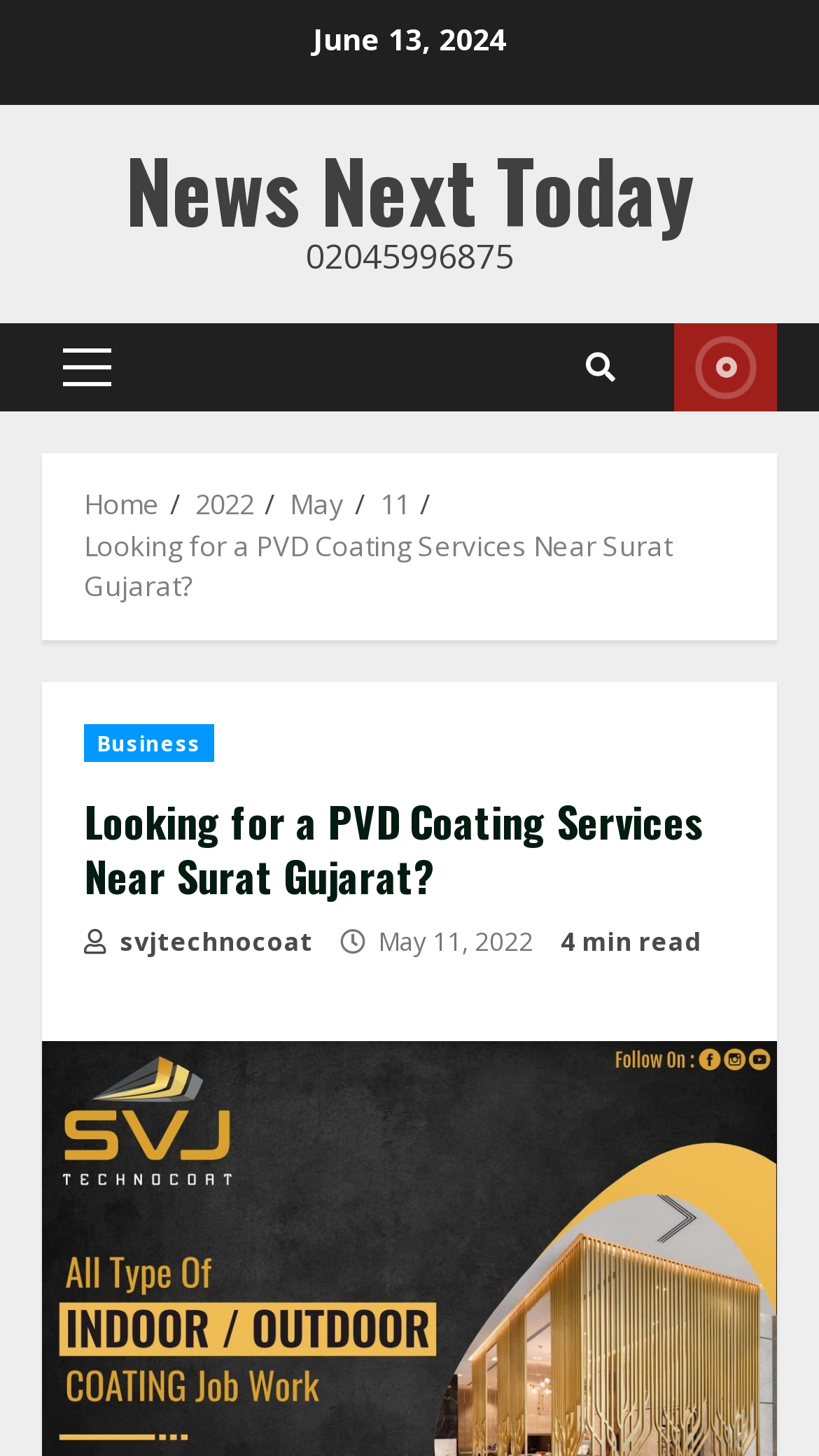Given the element description Live, predict the bounding box coordinates for the UI element in the webpage screenshot. The format should be (top-left x, top-left y, bottom-right x, bottom-right y), and the values should be between 0 and 1.

[0.823, 0.222, 0.949, 0.283]